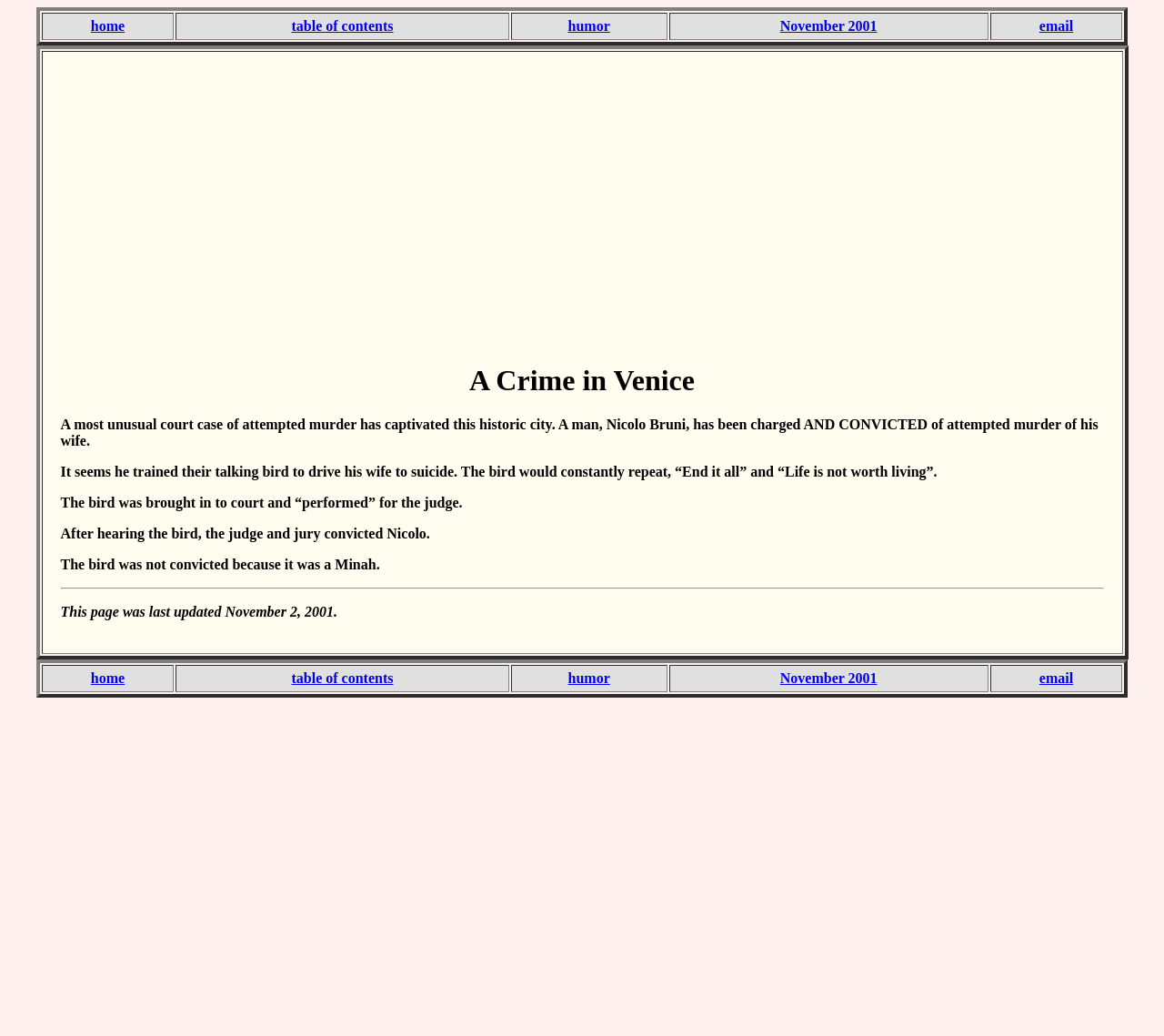Give a concise answer using one word or a phrase to the following question:
What is the name of the historic city?

Venice